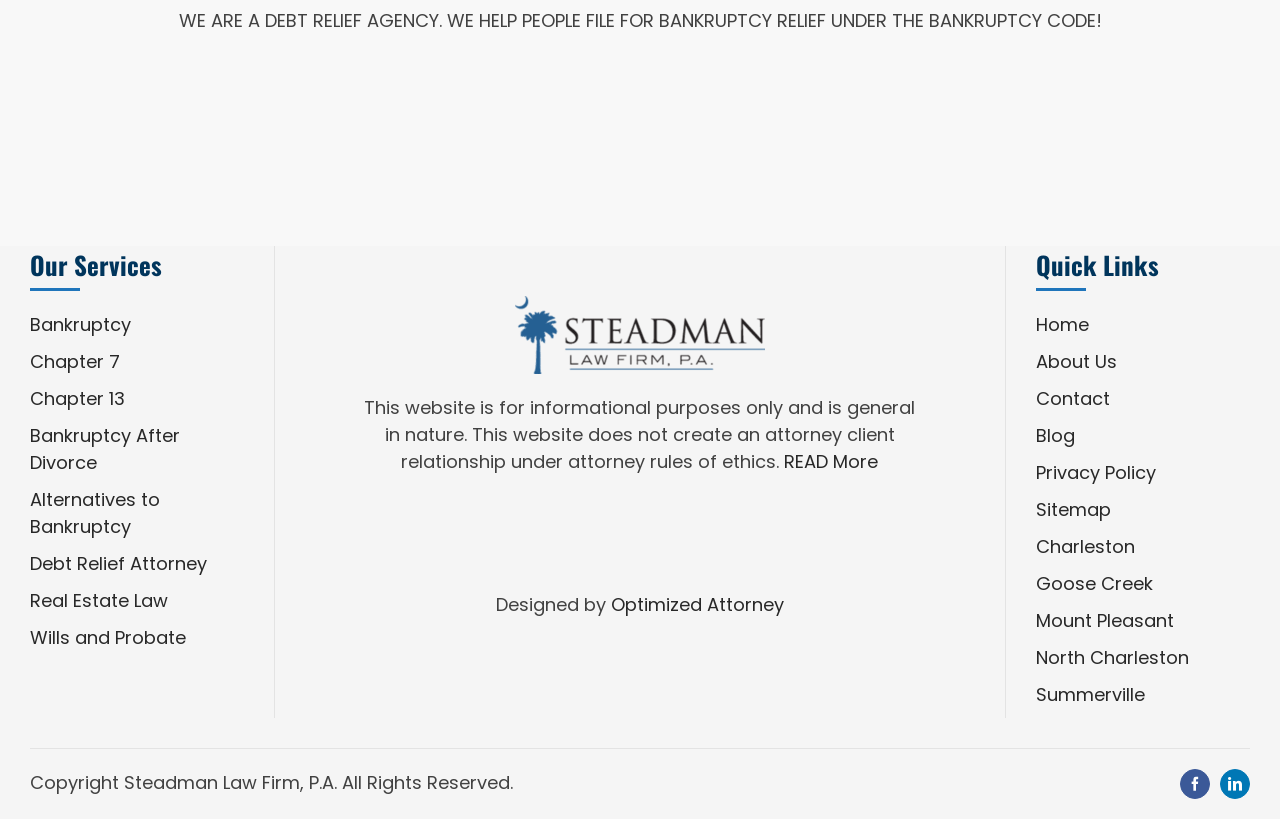Find the bounding box coordinates of the clickable area that will achieve the following instruction: "Browse by issue date".

None